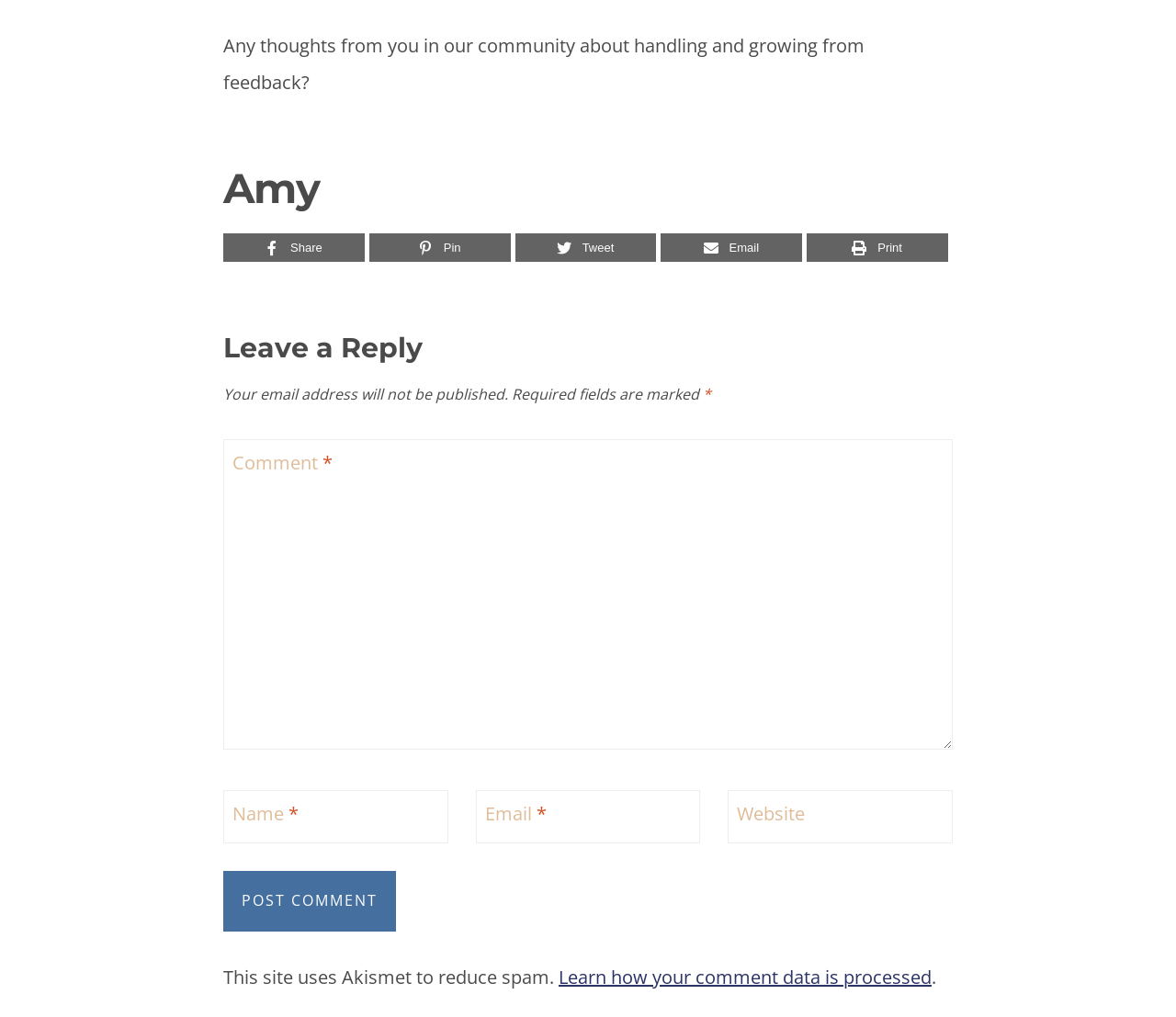What is the name of the person who posted a comment?
Based on the screenshot, provide your answer in one word or phrase.

Amy